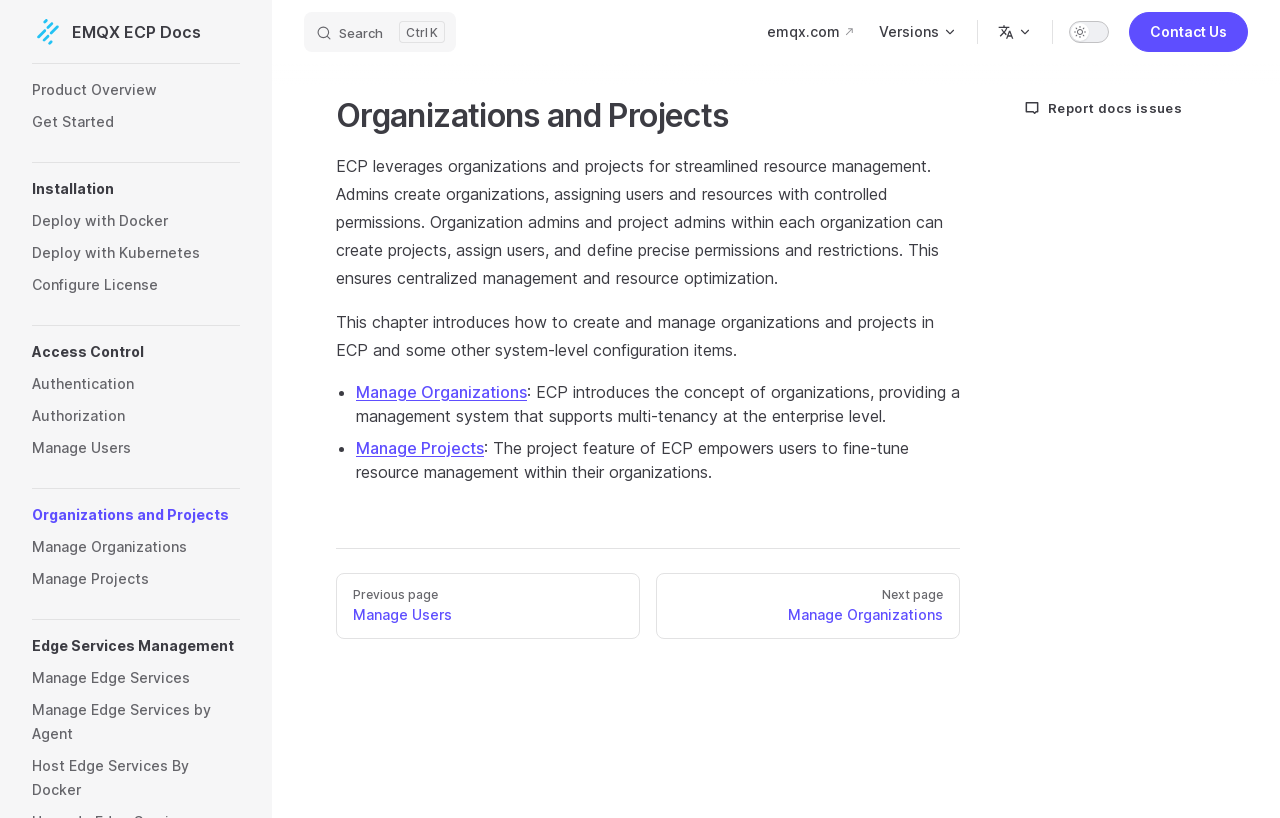Give a detailed account of the webpage's layout and content.

The webpage is a documentation page for EMQX ECP Docs, specifically focused on Organizations and Projects. At the top, there is a navigation bar with links to "Skip to content", "EMQX ECP Docs", and a search button with a search icon. On the right side of the navigation bar, there is a switch to toggle between light and dark themes.

Below the navigation bar, there is a list of links to various sections, including "Product Overview", "Get Started", "Installation", "Deploy with Docker", "Deploy with Kubernetes", "Configure License", "Access Control", "Authentication", "Authorization", "Manage Users", "Organizations and Projects", "Edge Services Management", and more. Each of these links has a corresponding heading element.

The main content of the page is divided into sections, with headings and paragraphs of text. The first section introduces the concept of organizations and projects in ECP, explaining how admins can create organizations and projects, assign users, and define permissions. The second section provides an overview of the chapter, which covers creating and managing organizations and projects, as well as system-level configuration items.

There are also bullet points with links to "Manage Organizations" and "Manage Projects", which provide more information on these topics. At the bottom of the page, there are links to the previous and next pages, "Manage Users" and "Manage Organizations", respectively. Additionally, there is a link to "Report docs issues" with an accompanying image.